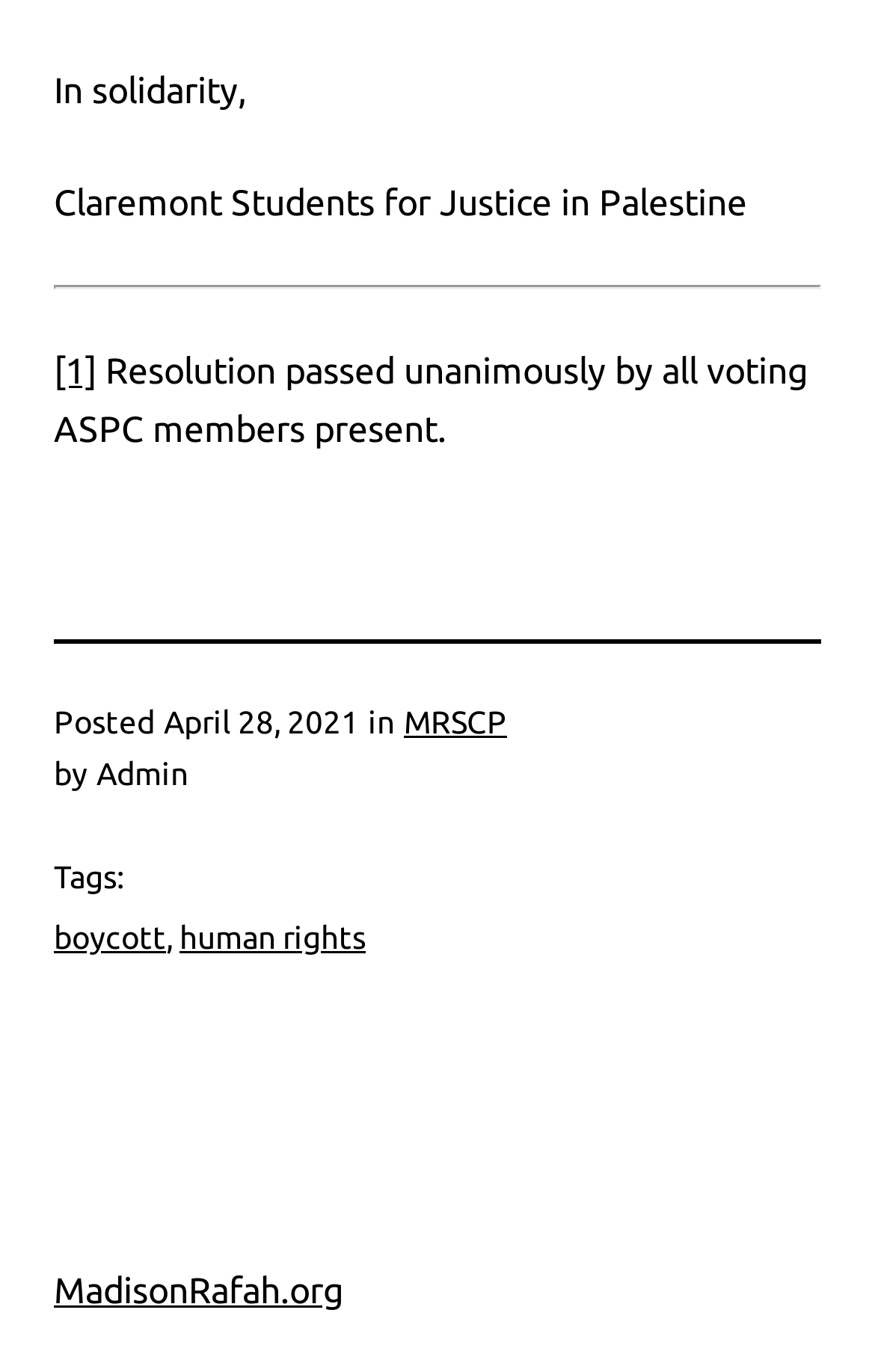Please provide a brief answer to the question using only one word or phrase: 
Who is the author of the post?

Admin